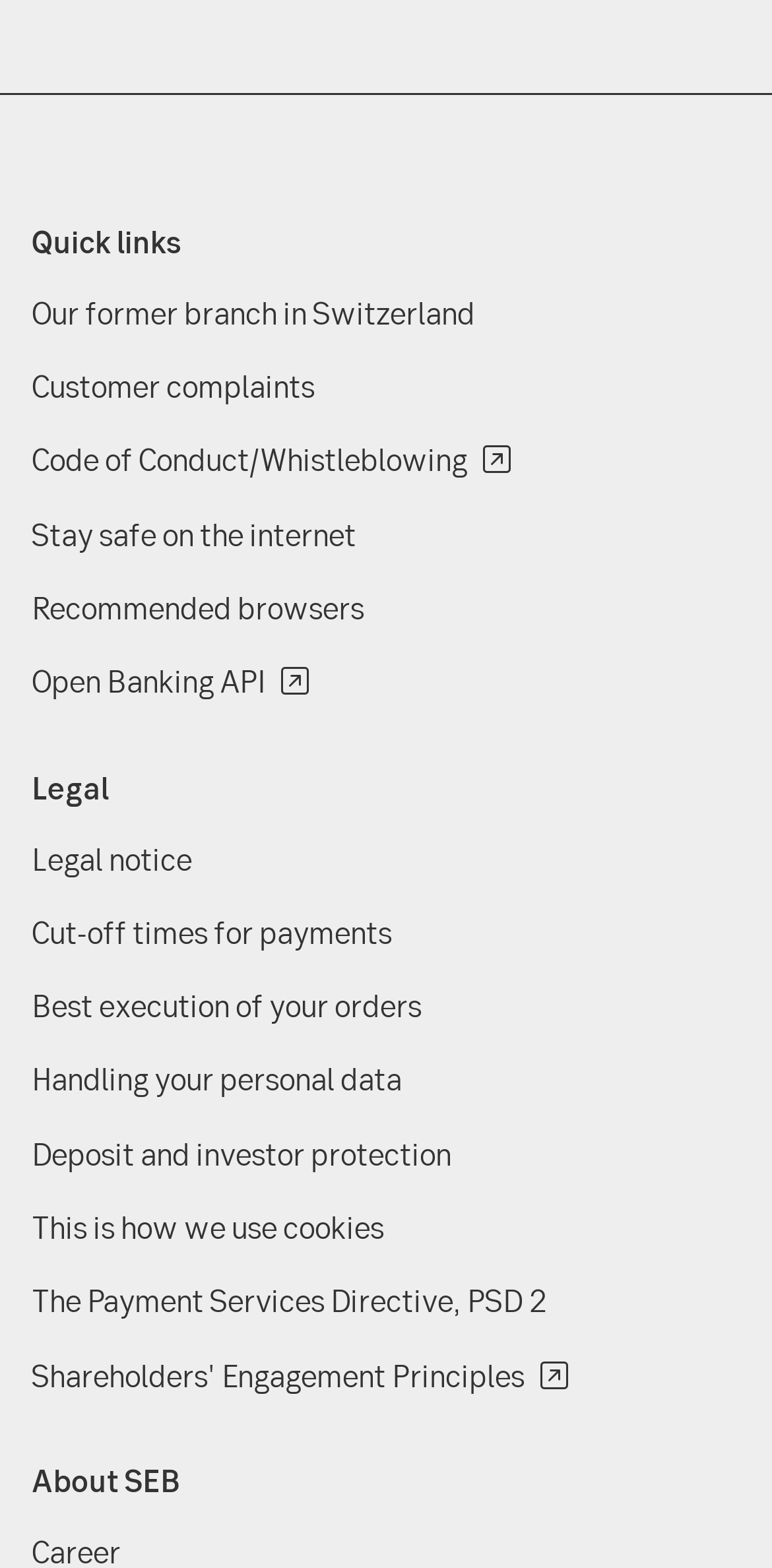Identify the bounding box of the HTML element described as: "info@familybusinessnetwork.se".

None